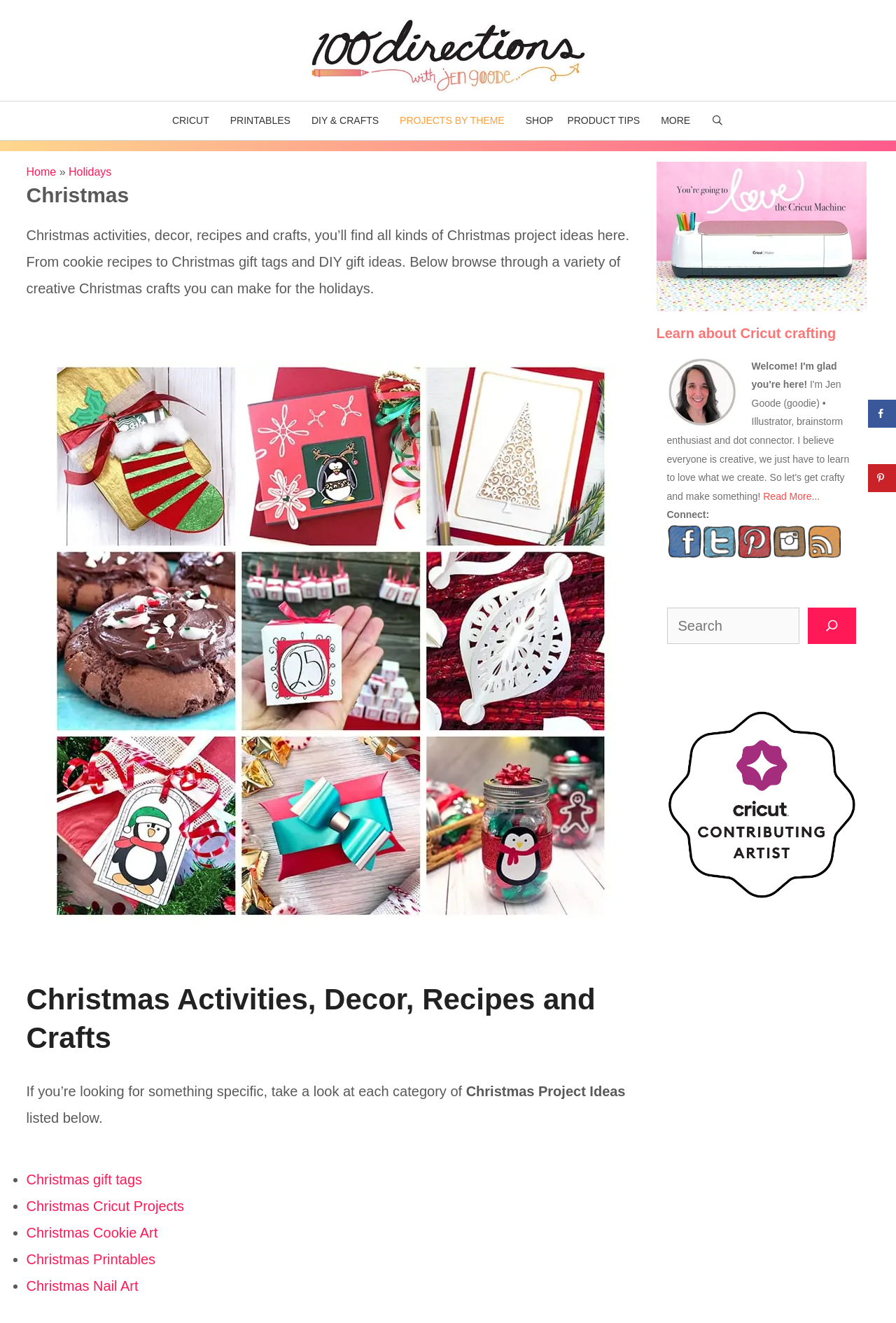Identify the bounding box coordinates necessary to click and complete the given instruction: "Read more about Cricut crafting".

[0.852, 0.371, 0.915, 0.379]